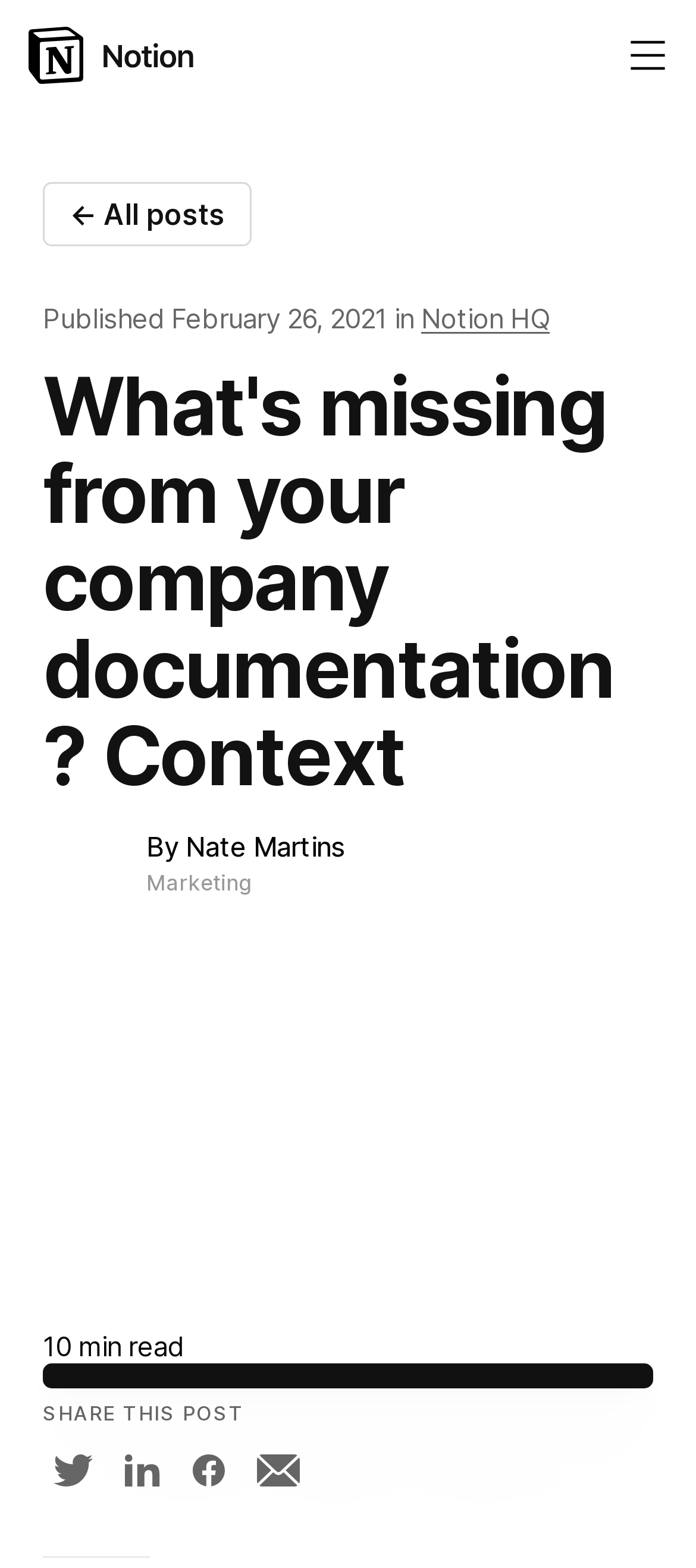Respond with a single word or phrase:
What is the author of the post?

Nate Martins